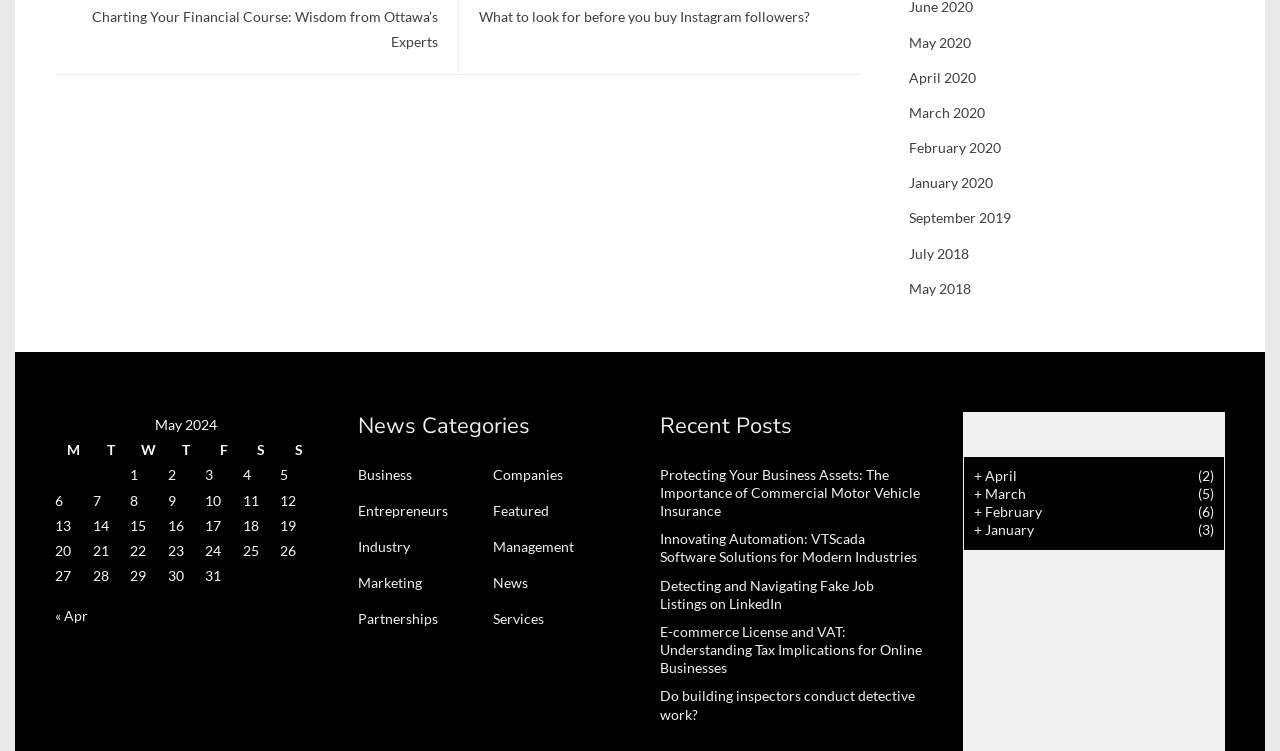Please give the bounding box coordinates of the area that should be clicked to fulfill the following instruction: "Read Protecting Your Business Assets article". The coordinates should be in the format of four float numbers from 0 to 1, i.e., [left, top, right, bottom].

[0.516, 0.62, 0.719, 0.691]